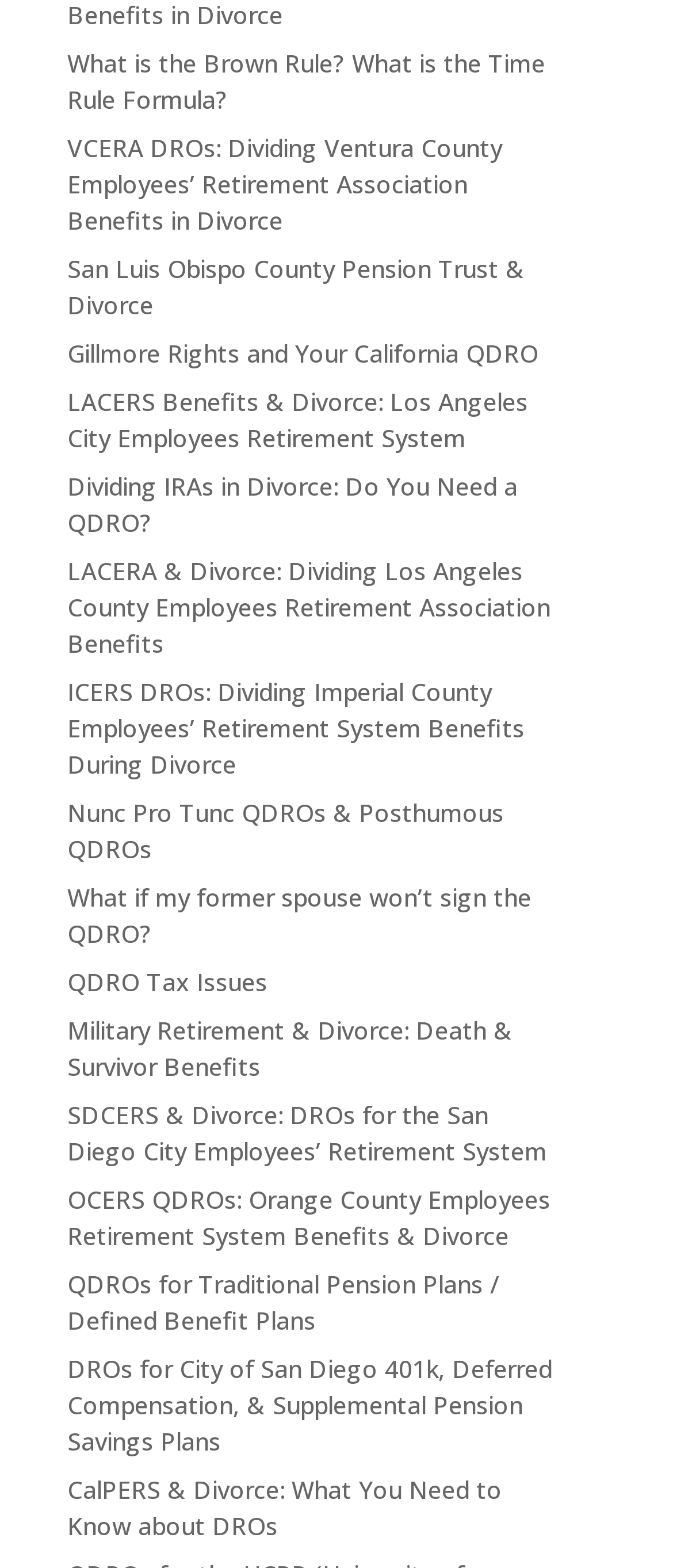Specify the bounding box coordinates of the area to click in order to execute this command: 'Read about dividing Ventura County Employees’ Retirement Association benefits in divorce'. The coordinates should consist of four float numbers ranging from 0 to 1, and should be formatted as [left, top, right, bottom].

[0.1, 0.083, 0.746, 0.15]